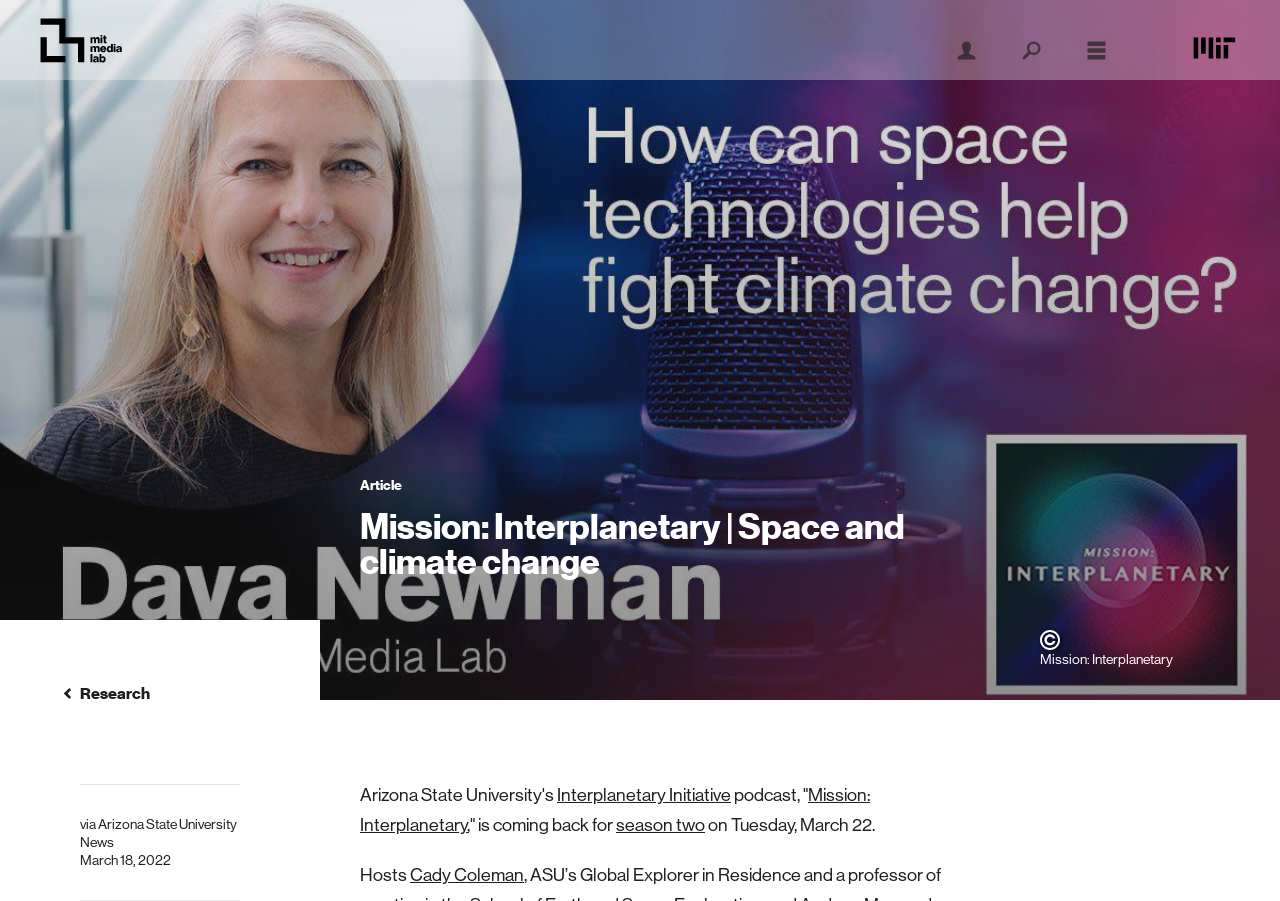Determine the bounding box coordinates of the clickable region to execute the instruction: "Visit the Interplanetary Initiative page". The coordinates should be four float numbers between 0 and 1, denoted as [left, top, right, bottom].

[0.435, 0.871, 0.571, 0.893]